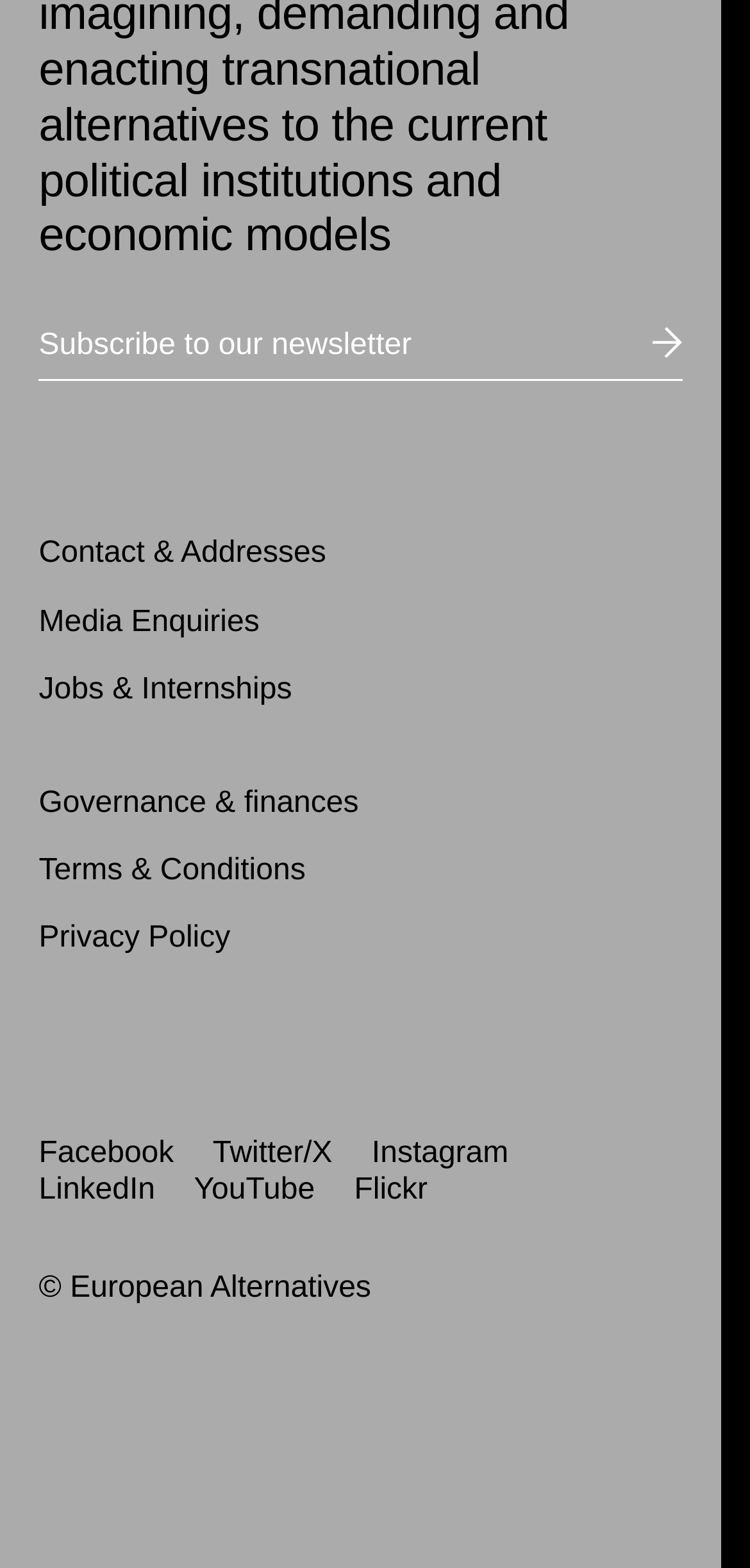Locate the bounding box coordinates of the element to click to perform the following action: 'Follow on Facebook'. The coordinates should be given as four float values between 0 and 1, in the form of [left, top, right, bottom].

[0.052, 0.725, 0.232, 0.746]